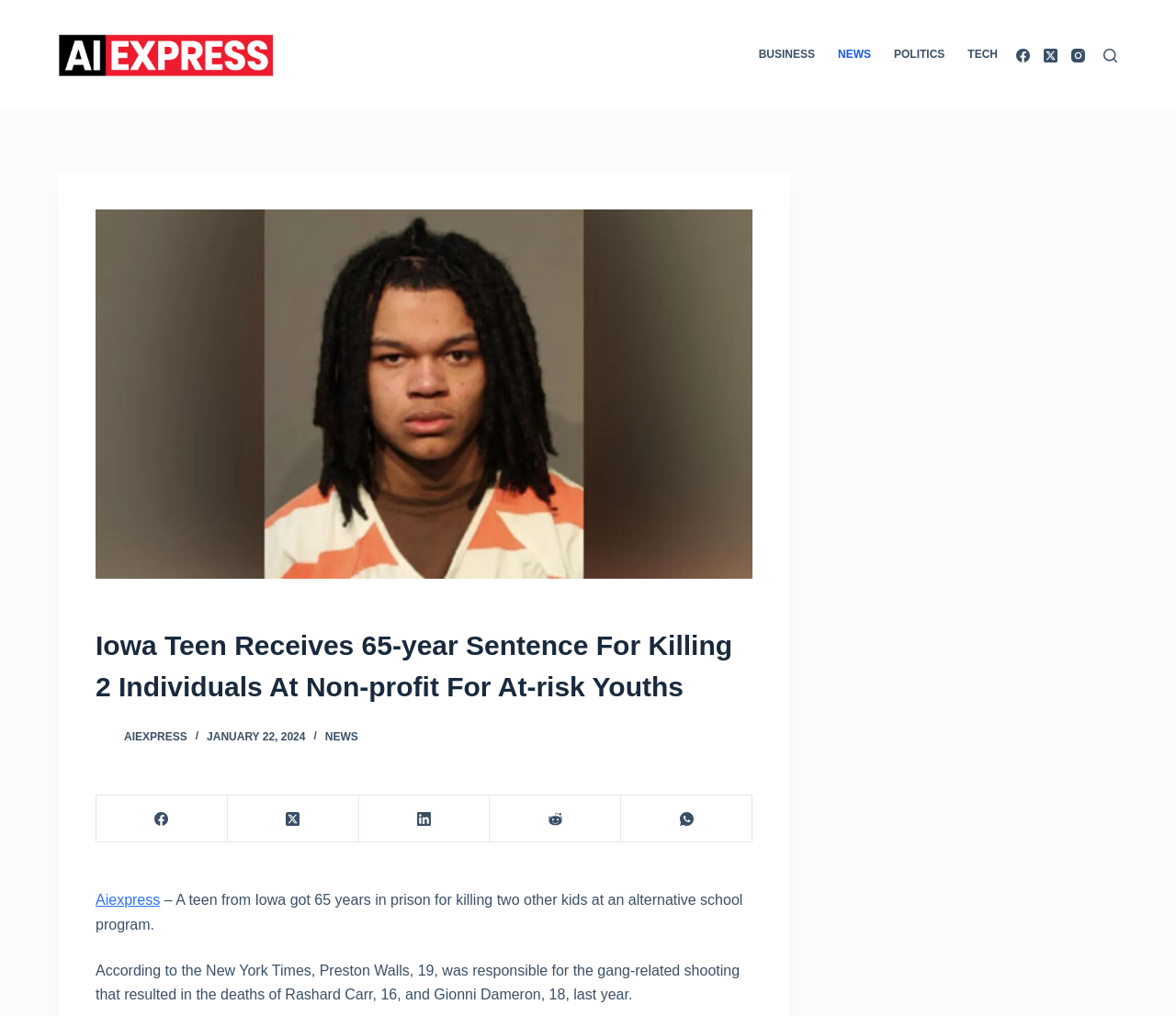What is the name of the school program where the shooting occurred?
Please answer the question with a detailed and comprehensive explanation.

I found the answer by reading the meta description and the article content, which mentions that the shooting occurred at an alternative school program for at-risk youths.